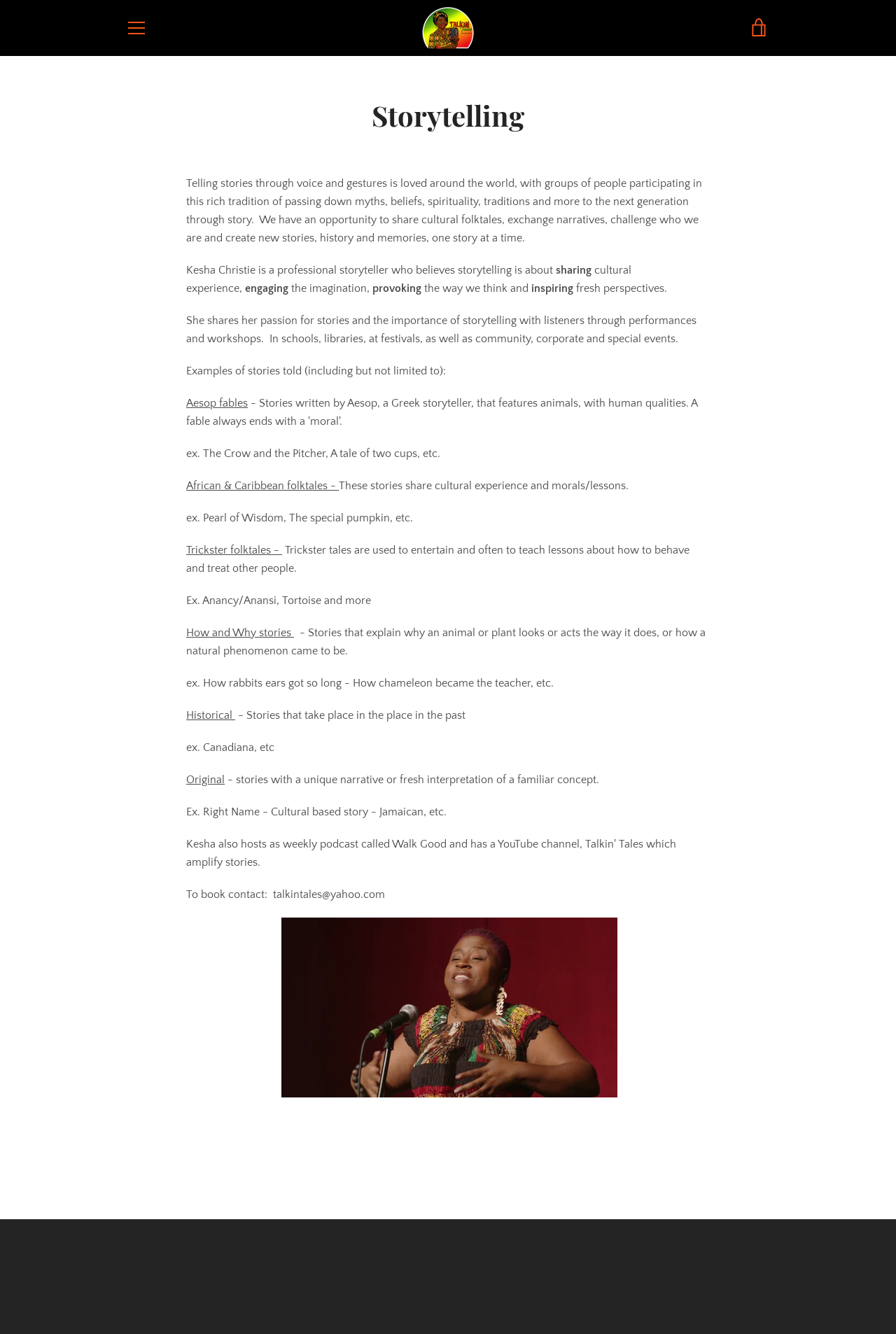Please find the bounding box coordinates in the format (top-left x, top-left y, bottom-right x, bottom-right y) for the given element description. Ensure the coordinates are floating point numbers between 0 and 1. Description: Instagram

[0.505, 0.286, 0.524, 0.295]